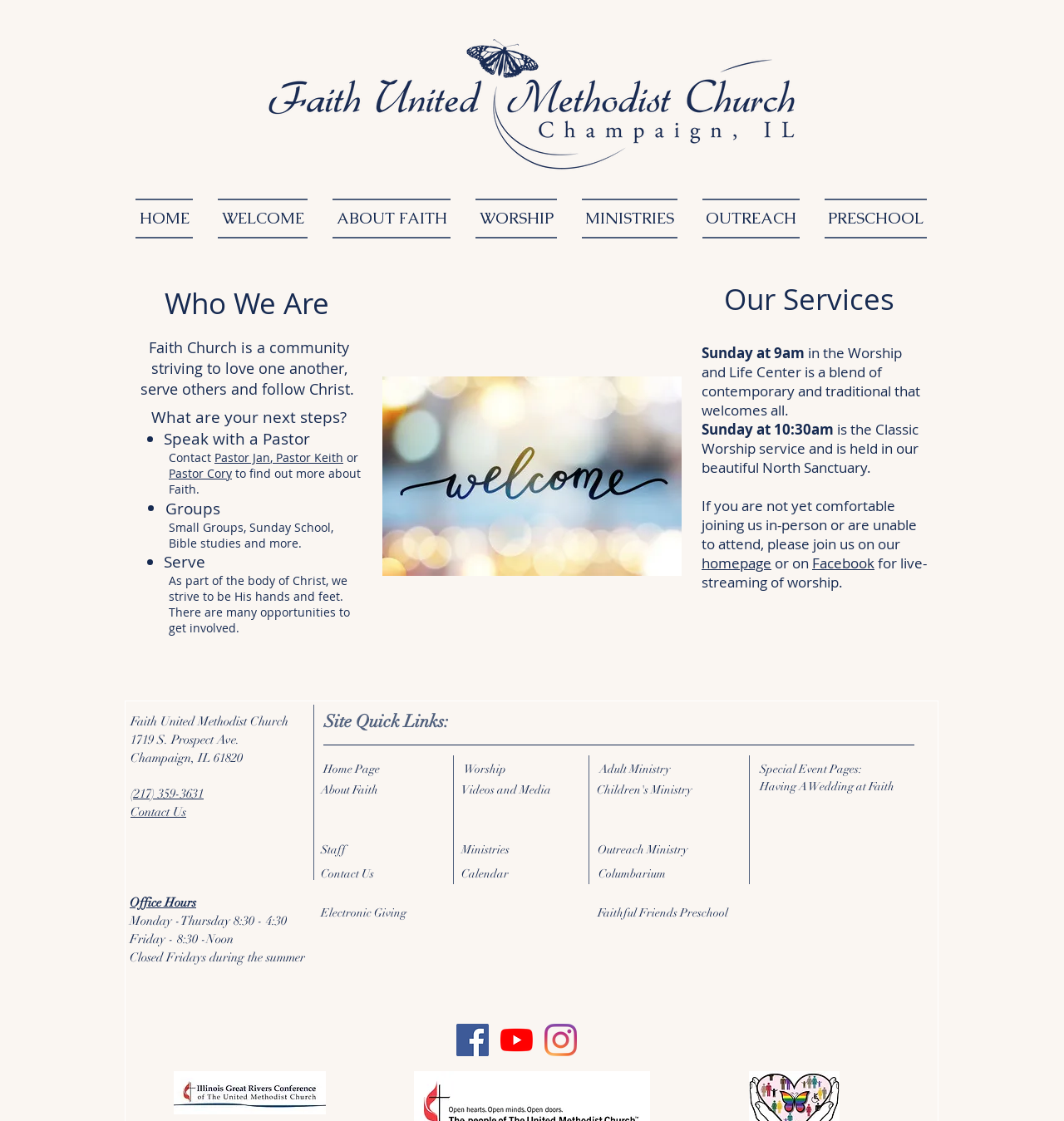Determine the bounding box coordinates of the element that should be clicked to execute the following command: "Click the HOME link".

[0.127, 0.177, 0.193, 0.213]